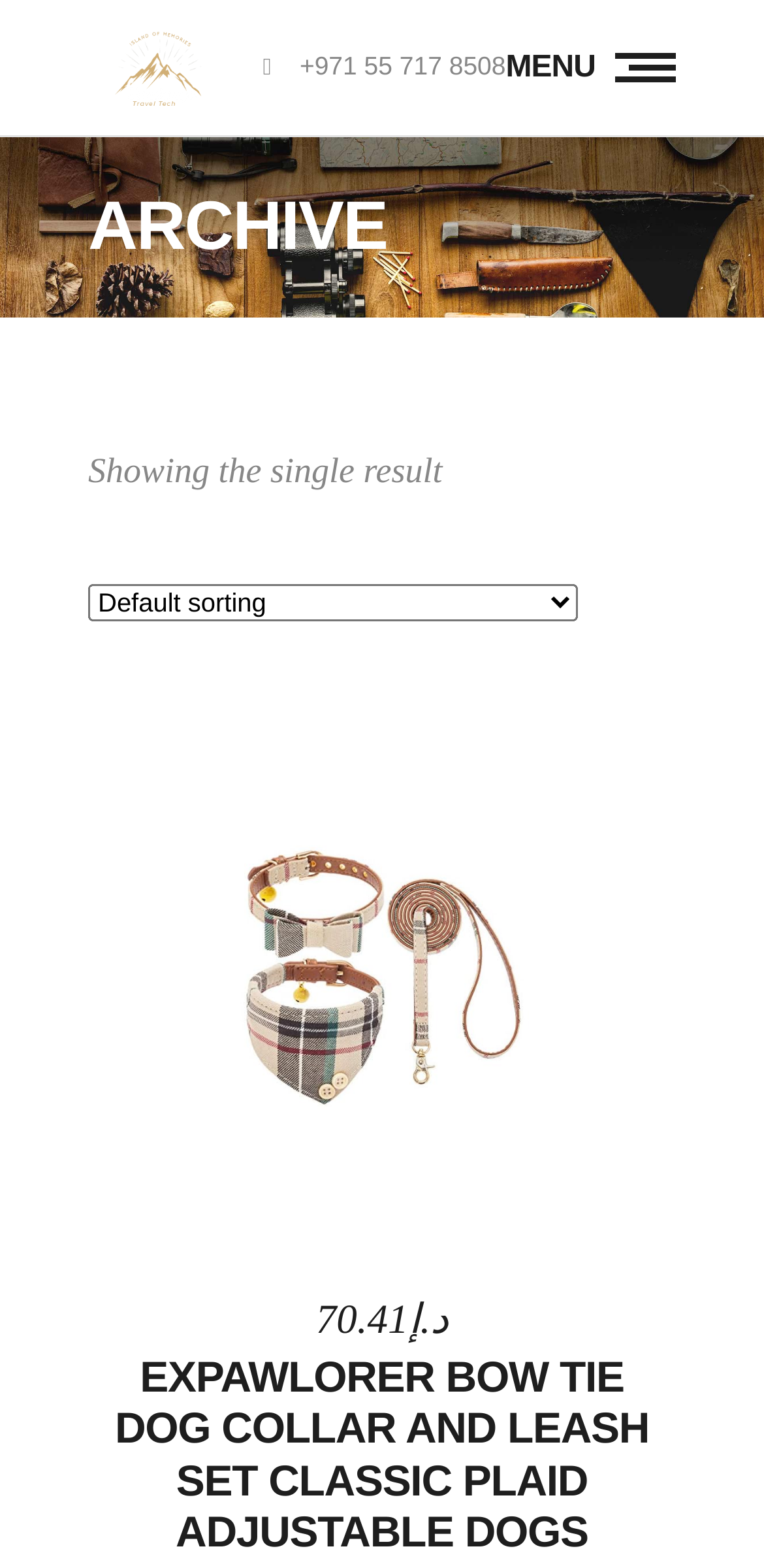What is the price shown?
Using the visual information, respond with a single word or phrase.

70.41